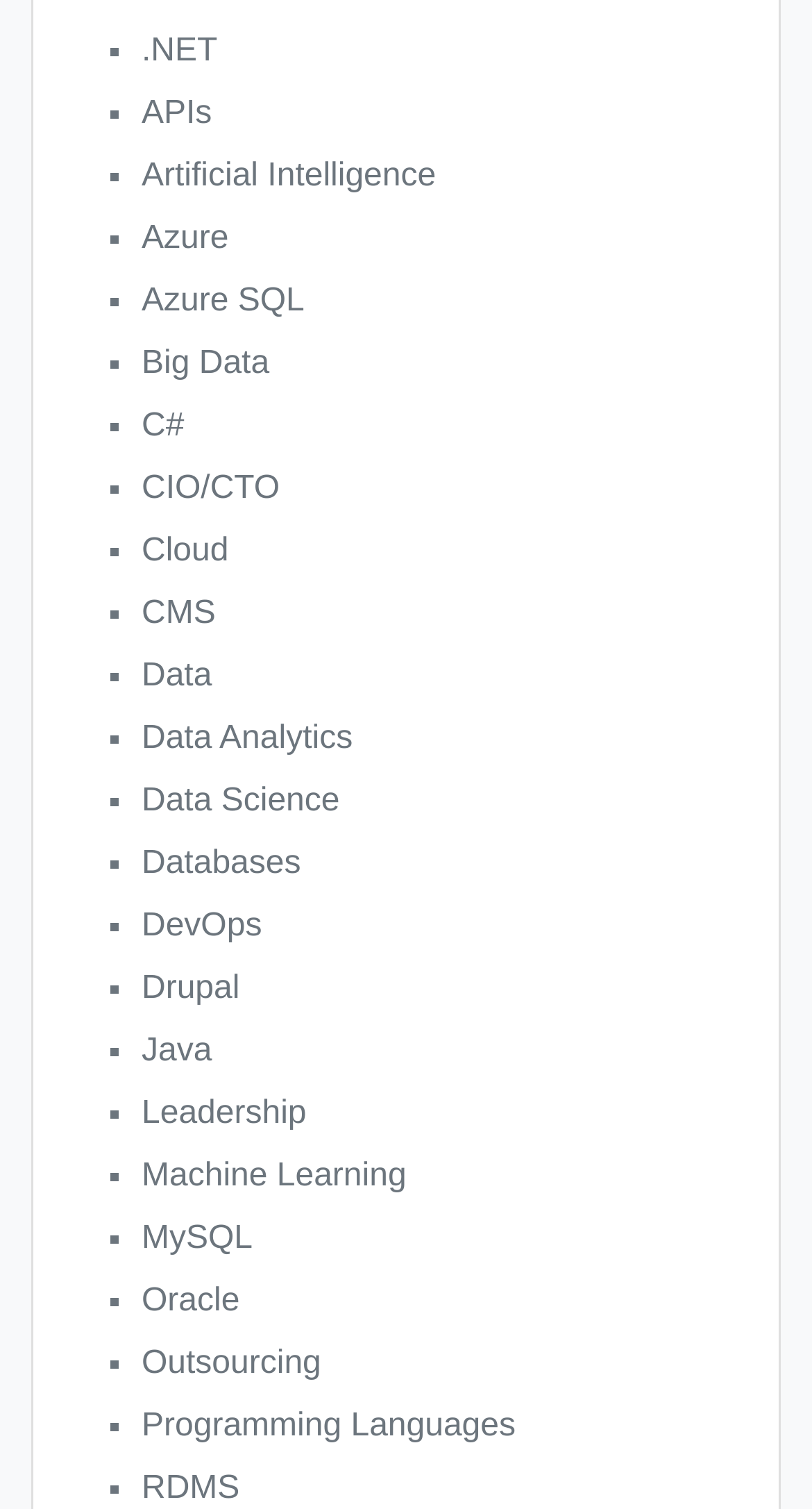Can you identify the bounding box coordinates of the clickable region needed to carry out this instruction: 'Visit the page on Machine Learning'? The coordinates should be four float numbers within the range of 0 to 1, stated as [left, top, right, bottom].

[0.174, 0.767, 0.501, 0.79]